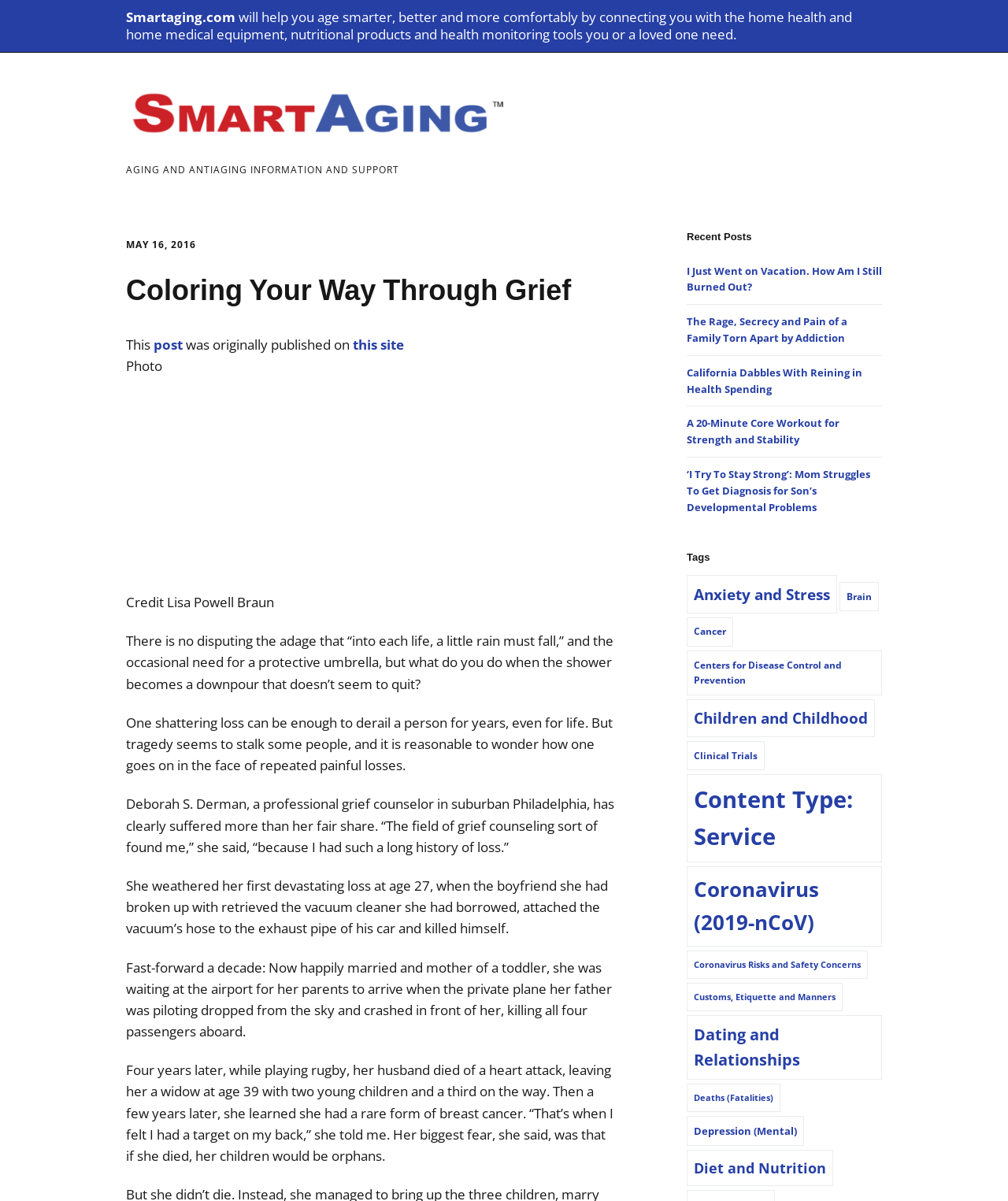Specify the bounding box coordinates (top-left x, top-left y, bottom-right x, bottom-right y) of the UI element in the screenshot that matches this description: Podcasts

None